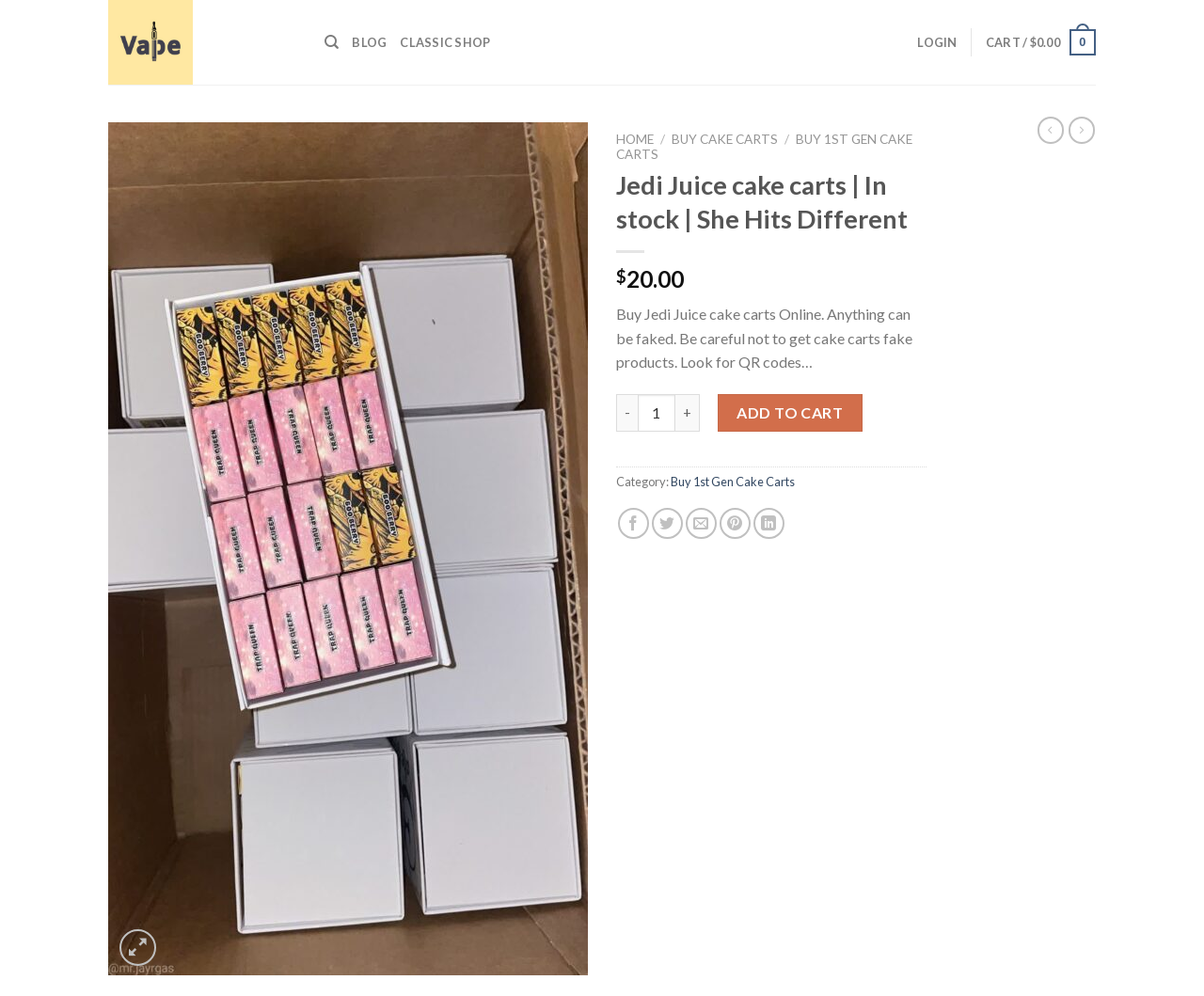Give a one-word or one-phrase response to the question: 
What is the minimum quantity of Jedi Juice cake carts that can be purchased?

1